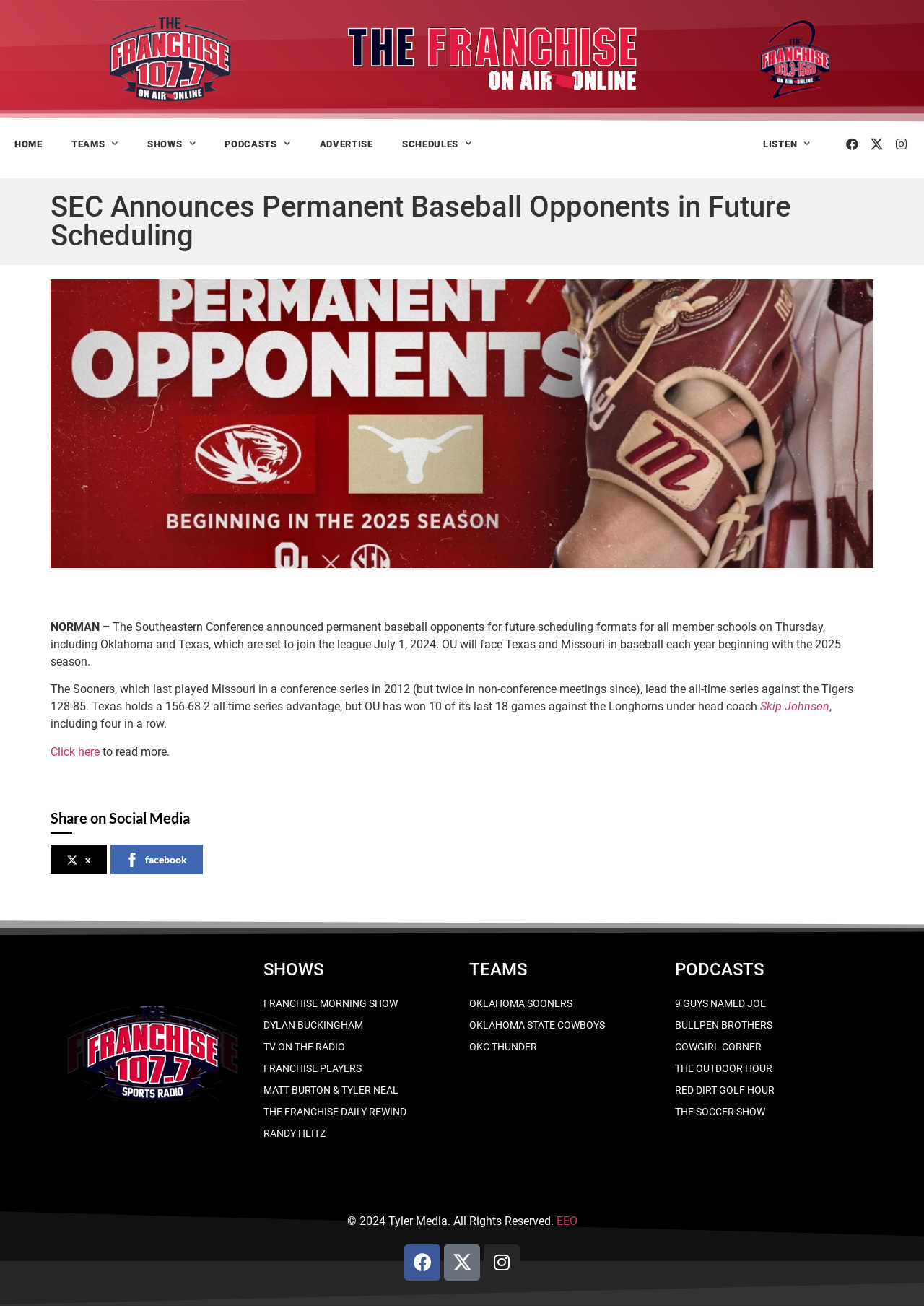Please identify the bounding box coordinates of the element I need to click to follow this instruction: "read news about Growth moment: Outgoing baseball coach Justin Morgan".

None